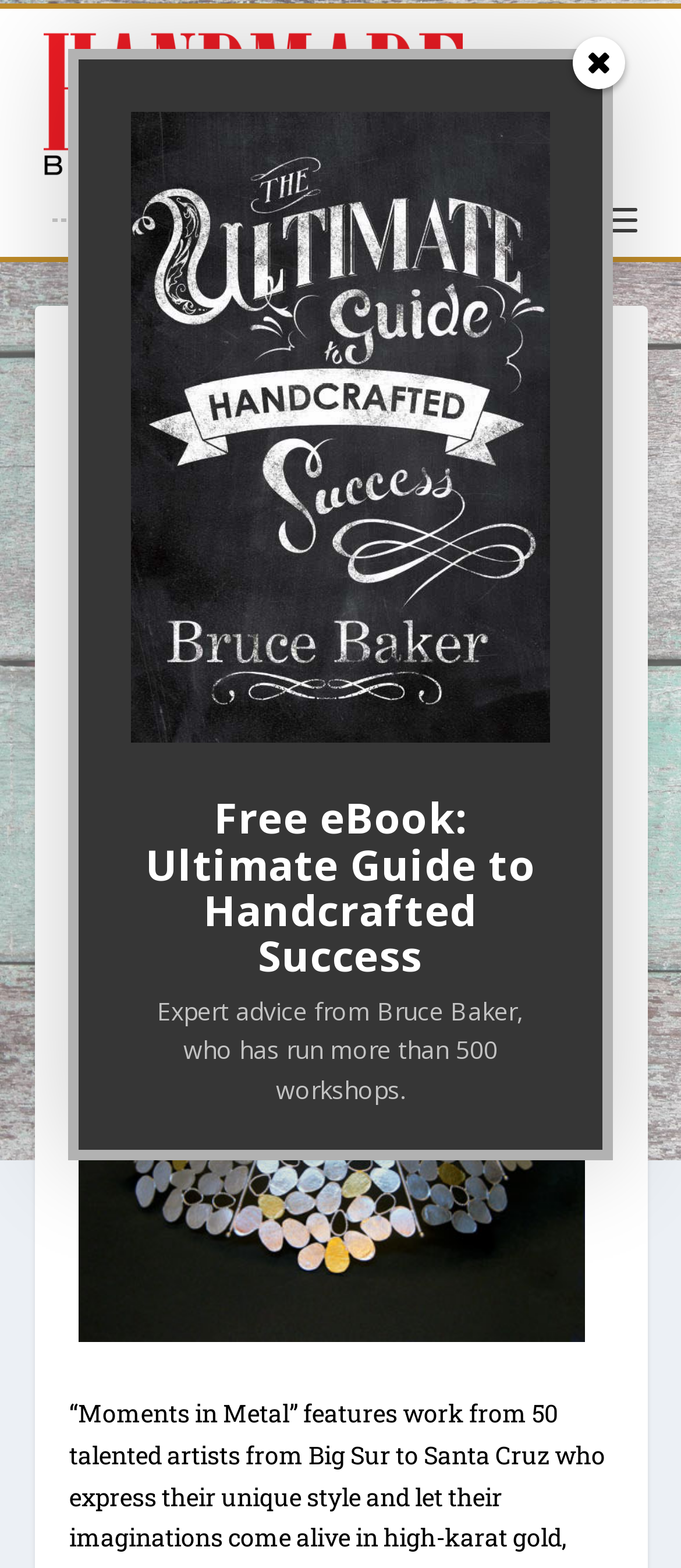Using the information in the image, give a comprehensive answer to the question: 
What is the name of the eBook?

I found the answer by looking at the heading element 'Free eBook: Ultimate Guide to Handcrafted Success' and extracting the name of the eBook from it.